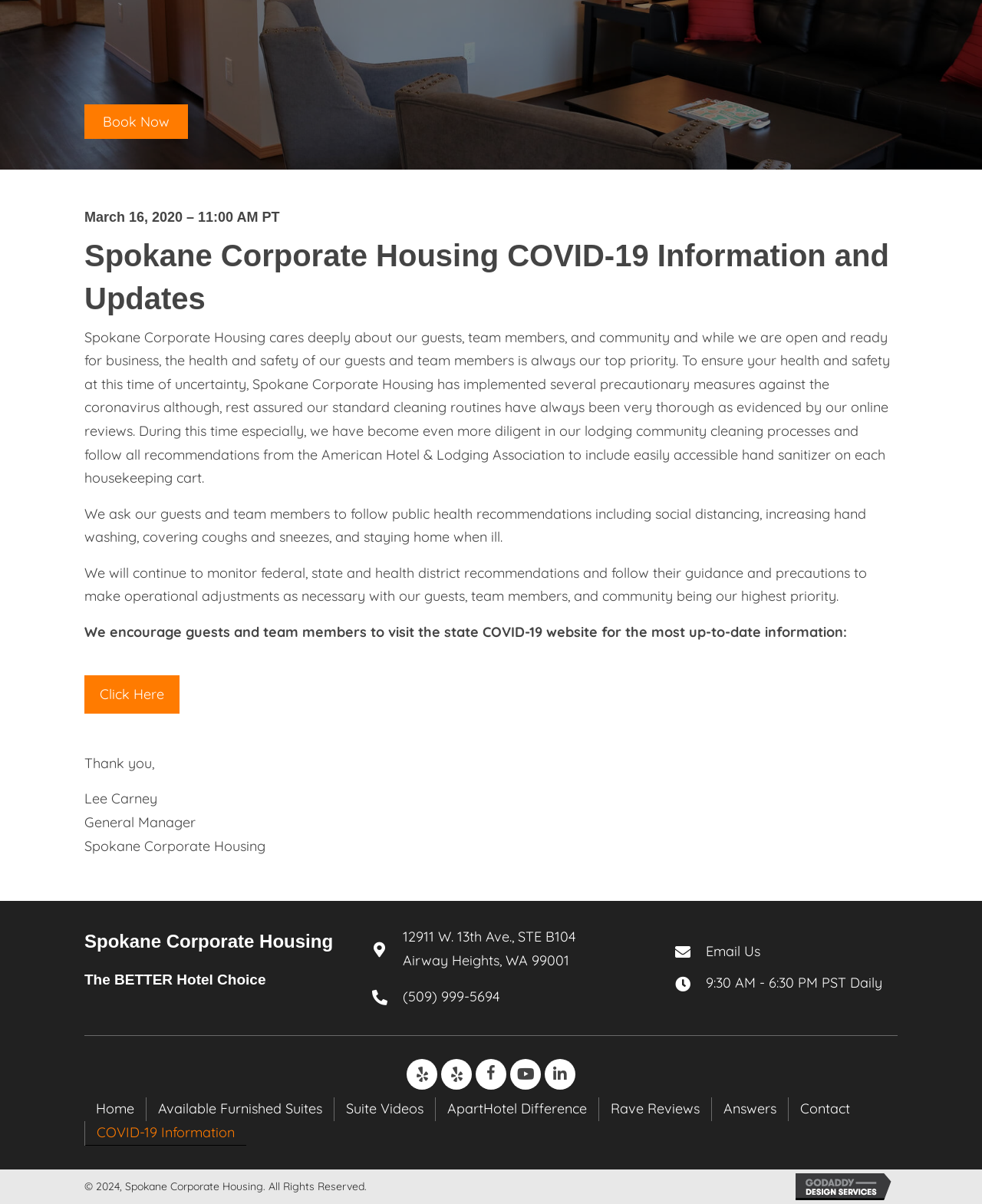Based on the element description alt="GoDaddy Web Design", identify the bounding box coordinates for the UI element. The coordinates should be in the format (top-left x, top-left y, bottom-right x, bottom-right y) and within the 0 to 1 range.

[0.81, 0.977, 0.914, 0.992]